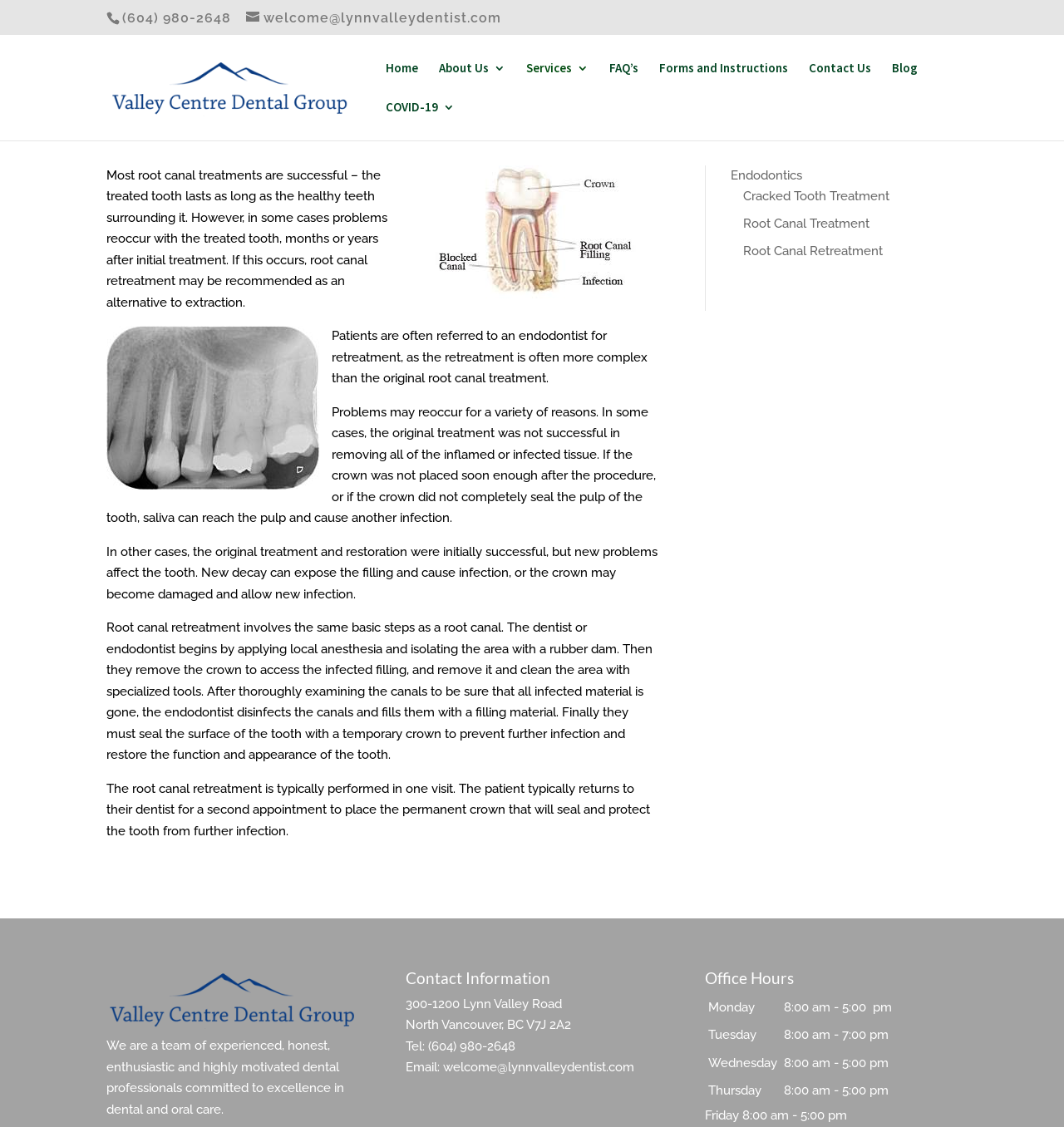What is the email address of the dental group?
Please respond to the question with as much detail as possible.

I found the email address by looking at the contact information section at the bottom of the webpage, where it is listed as 'Email: welcome@lynnvalleydentist.com'.